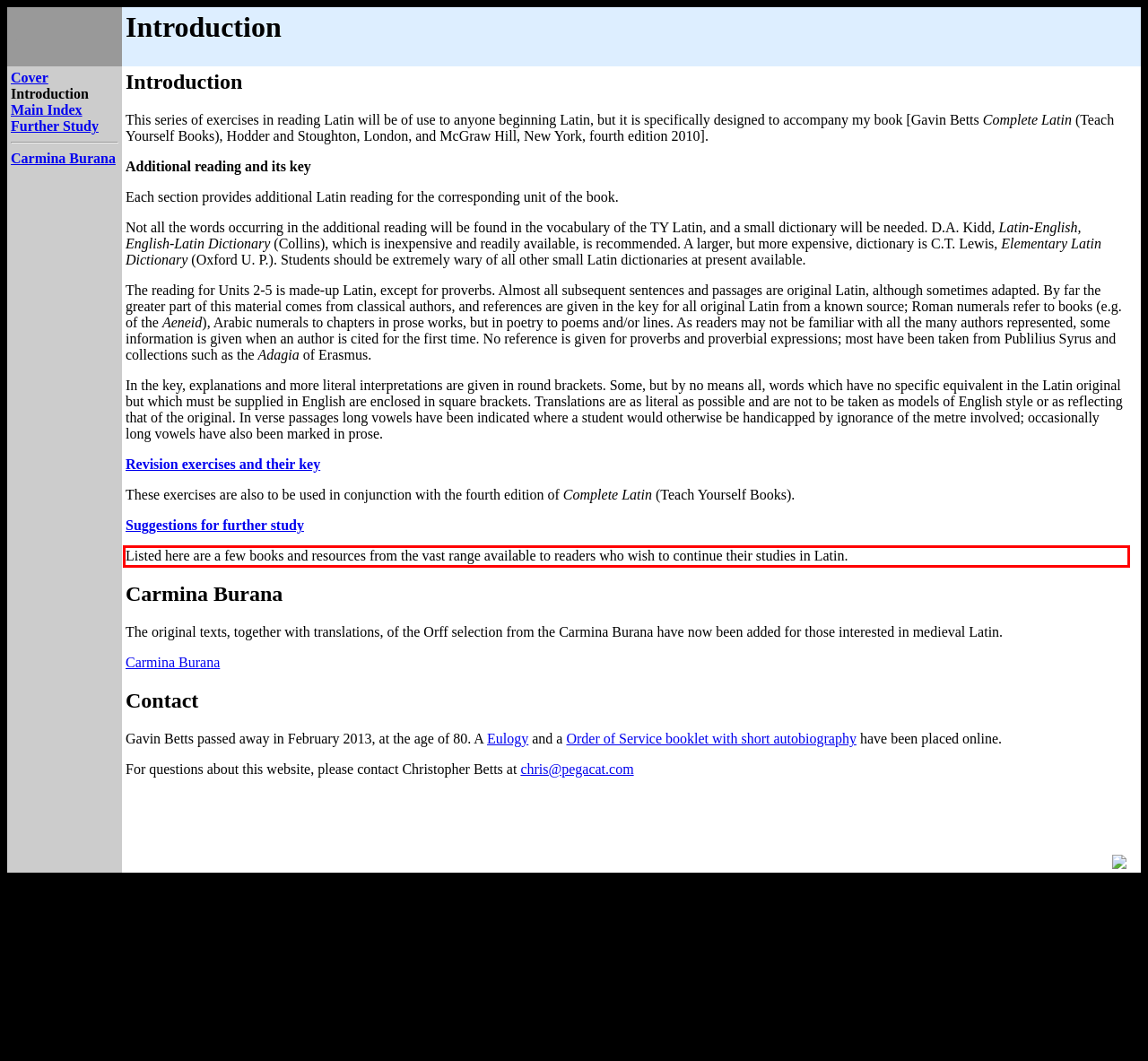You are provided with a screenshot of a webpage containing a red bounding box. Please extract the text enclosed by this red bounding box.

Listed here are a few books and resources from the vast range available to readers who wish to continue their studies in Latin.